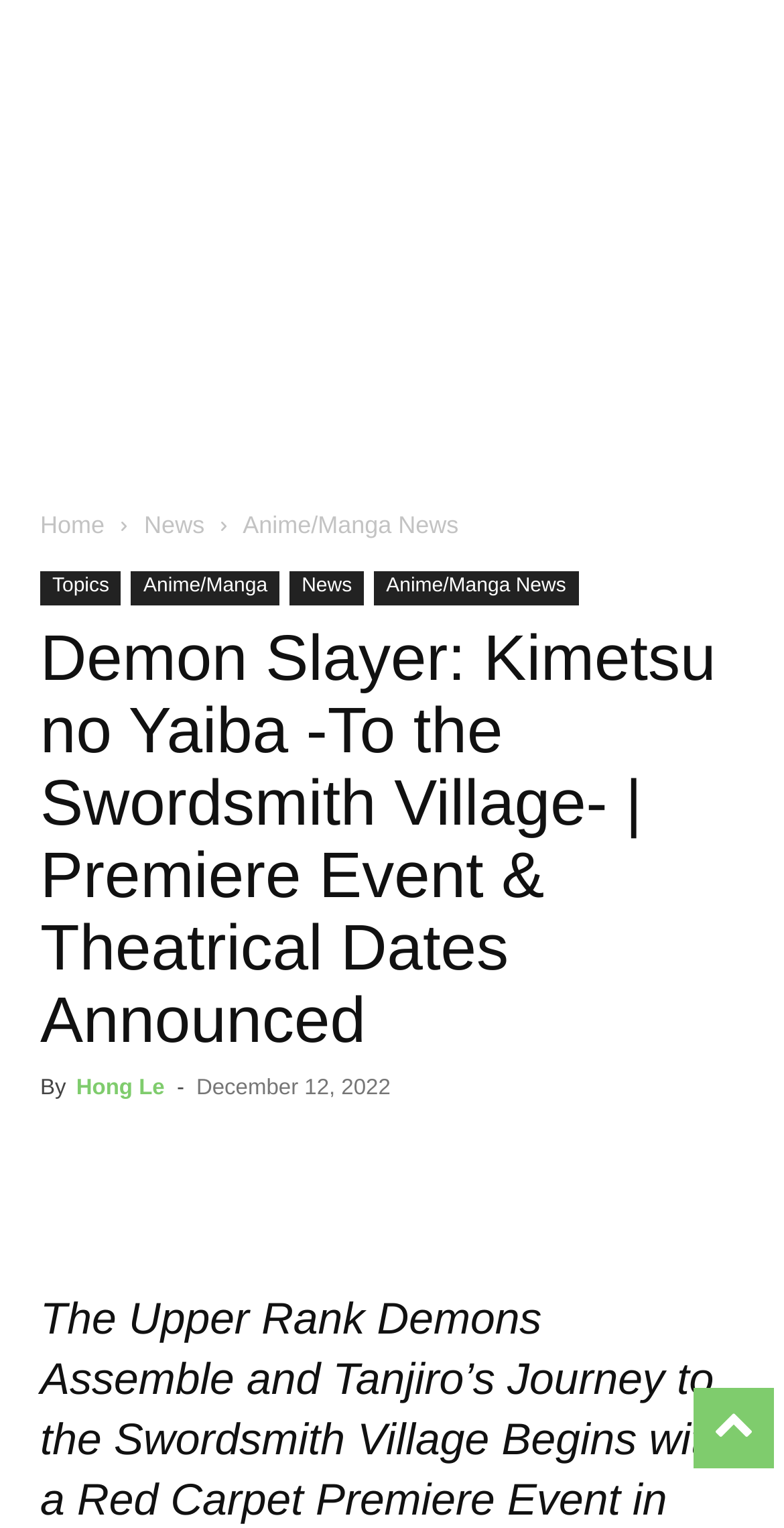What is the category of news on this webpage? Please answer the question using a single word or phrase based on the image.

Anime/Manga News